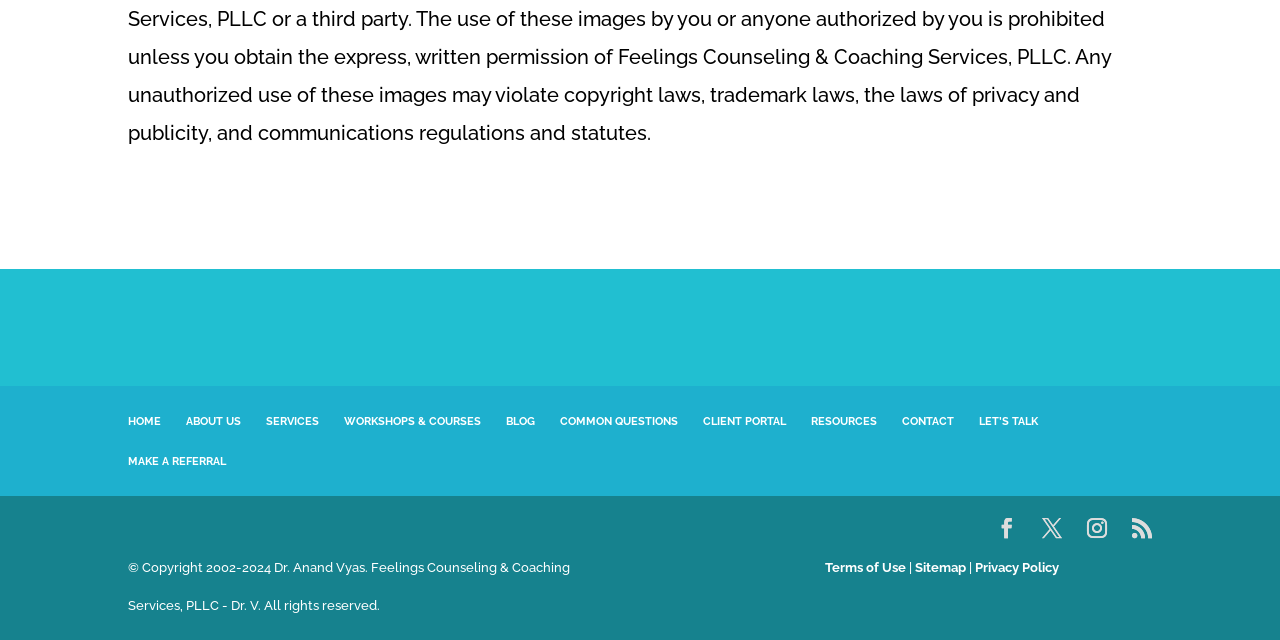Using the description "Common Questions", predict the bounding box of the relevant HTML element.

[0.438, 0.649, 0.53, 0.669]